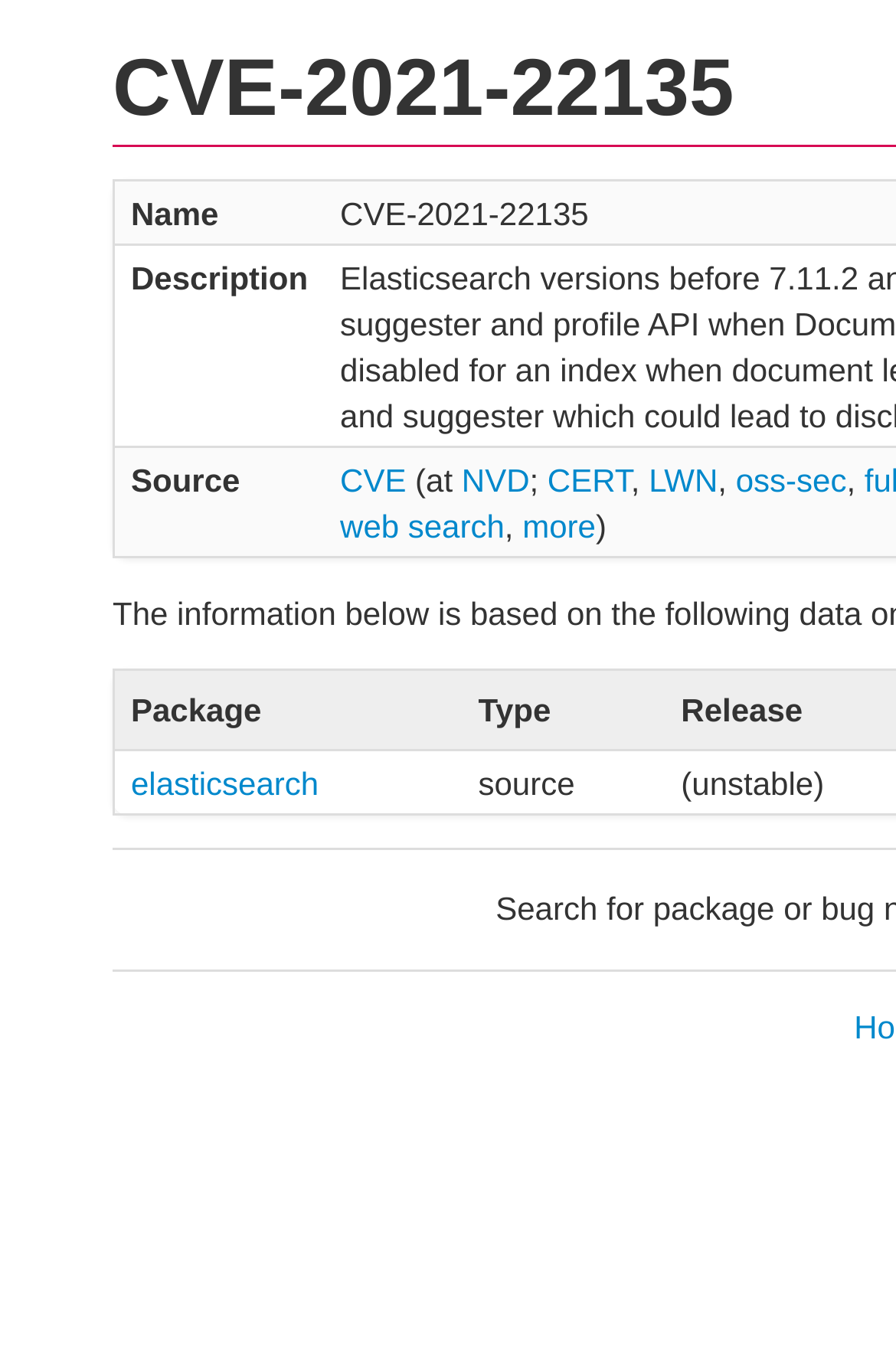Please provide a comprehensive response to the question based on the details in the image: How many sources are listed?

I counted the number of links under the 'Source' gridcell, which are 'CVE', 'NVD', 'CERT', and 'LWN', and found that there are 4 sources listed.